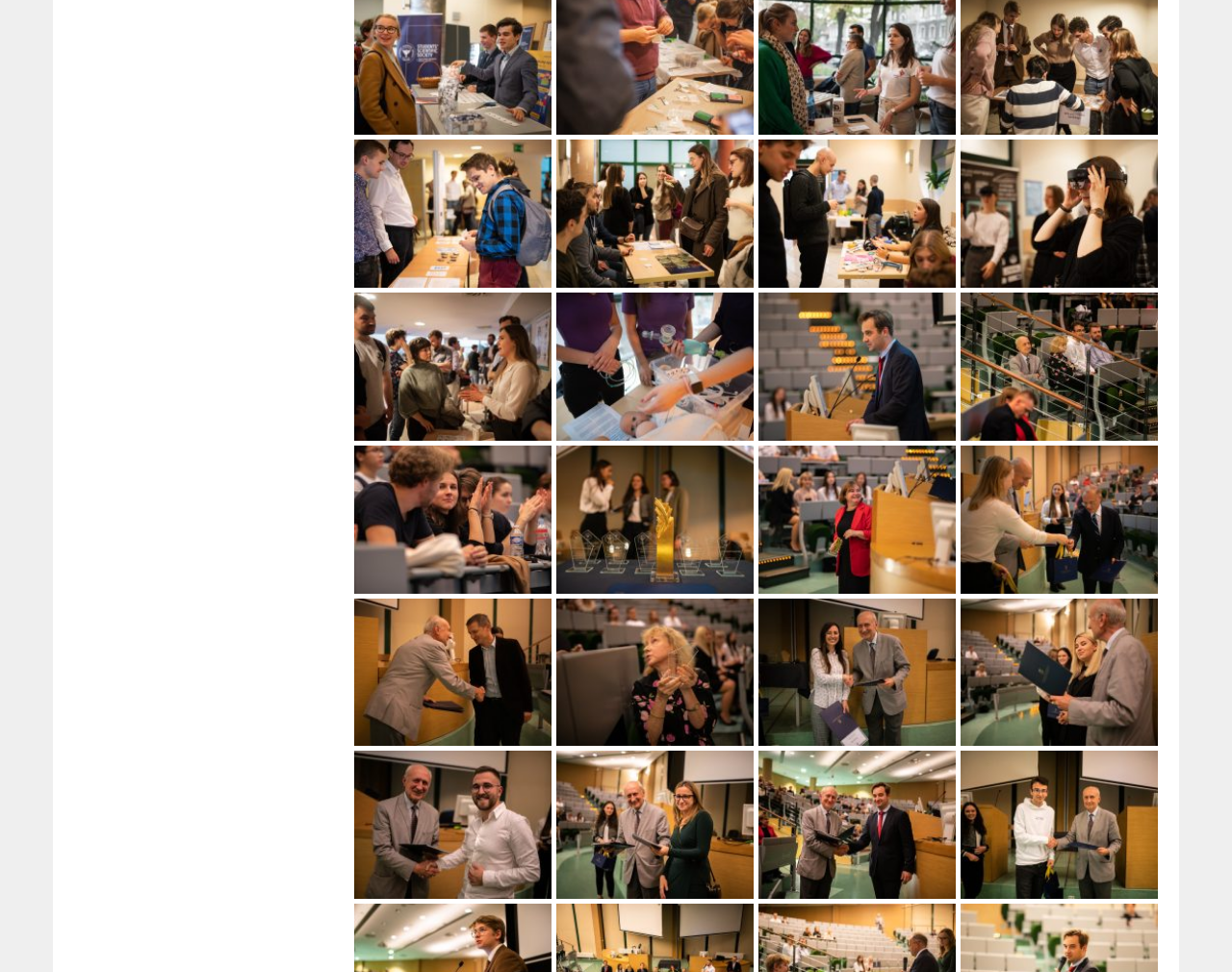What is the pattern of the image links?
From the image, provide a succinct answer in one word or a short phrase.

DSC followed by a number